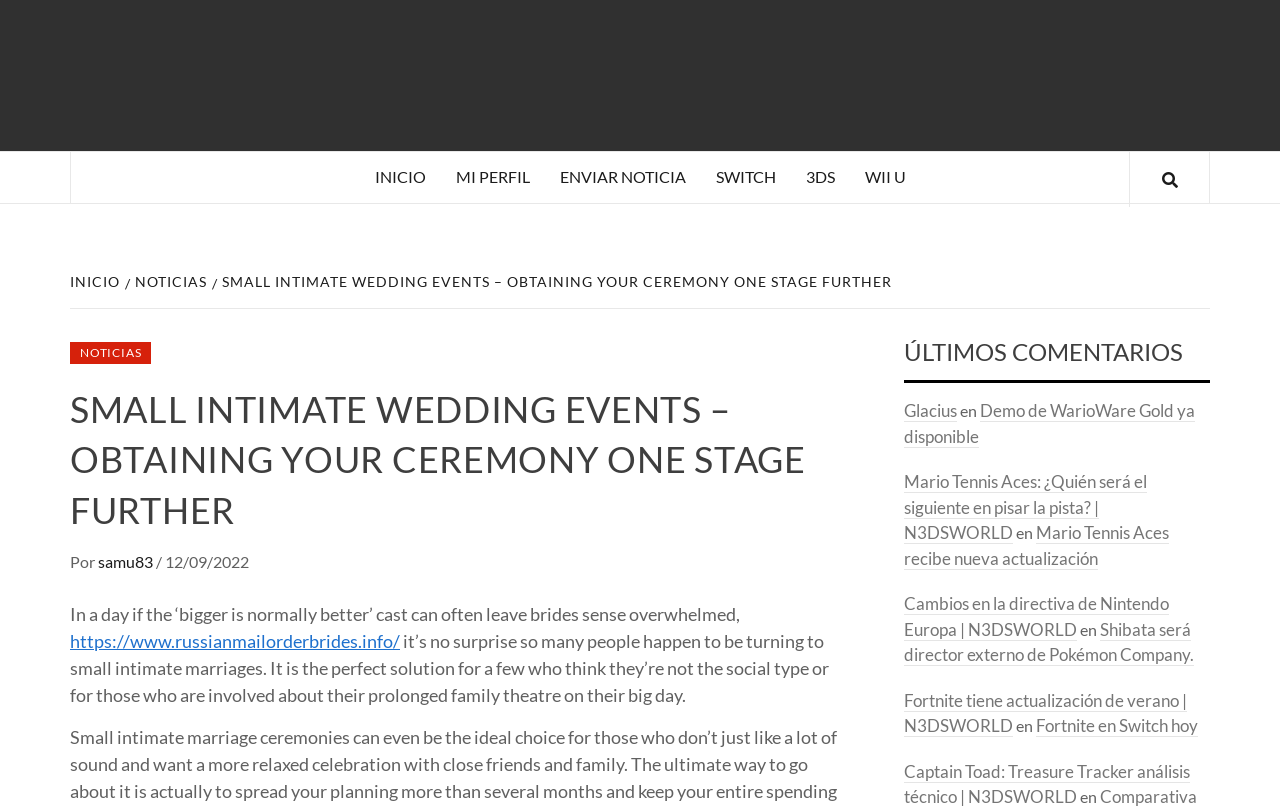Kindly provide the bounding box coordinates of the section you need to click on to fulfill the given instruction: "Visit the 'SMALL INTIMATE WEDDING EVENTS – OBTAINING YOUR CEREMONY ONE STAGE FURTHER' page".

[0.166, 0.338, 0.701, 0.359]